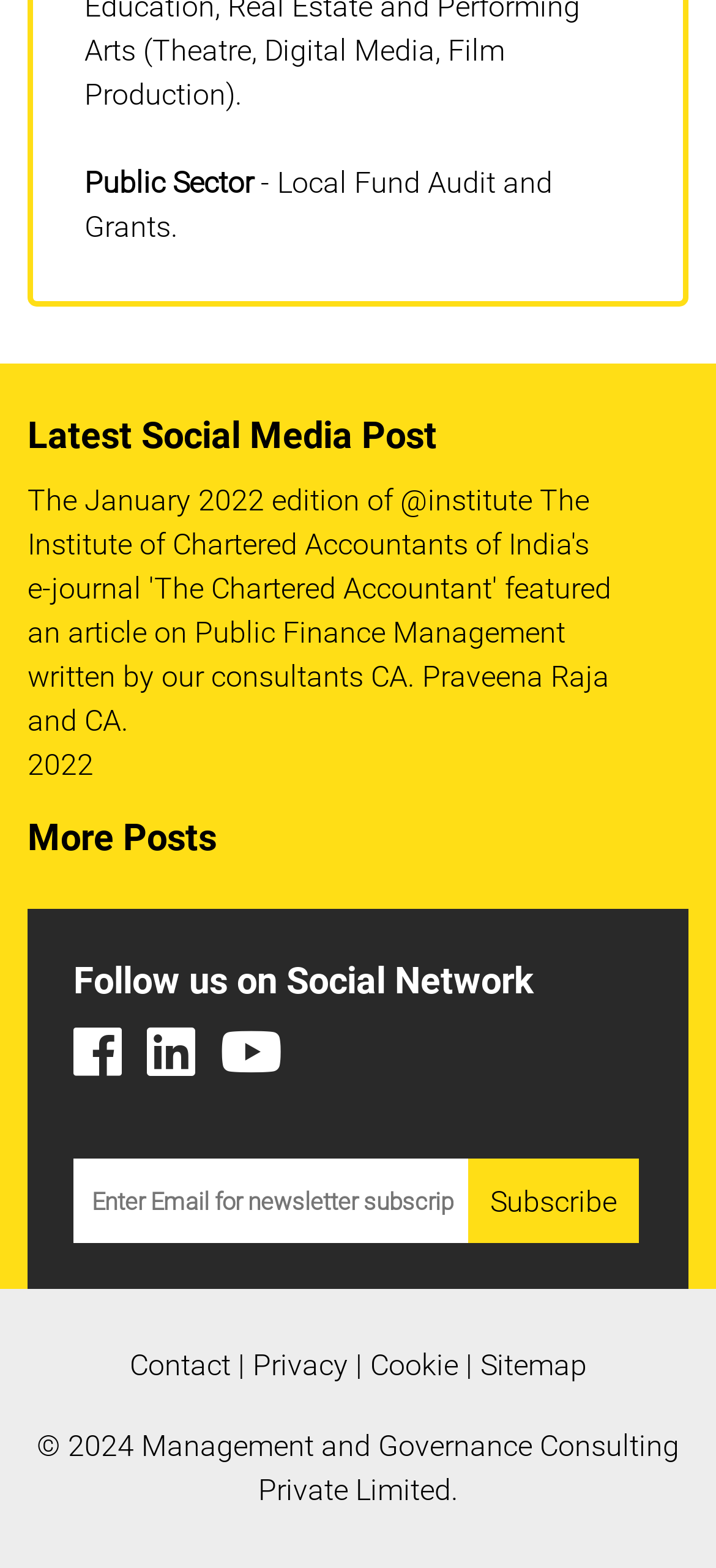Find the bounding box coordinates of the element's region that should be clicked in order to follow the given instruction: "Subscribe to the newsletter". The coordinates should consist of four float numbers between 0 and 1, i.e., [left, top, right, bottom].

[0.654, 0.739, 0.892, 0.793]